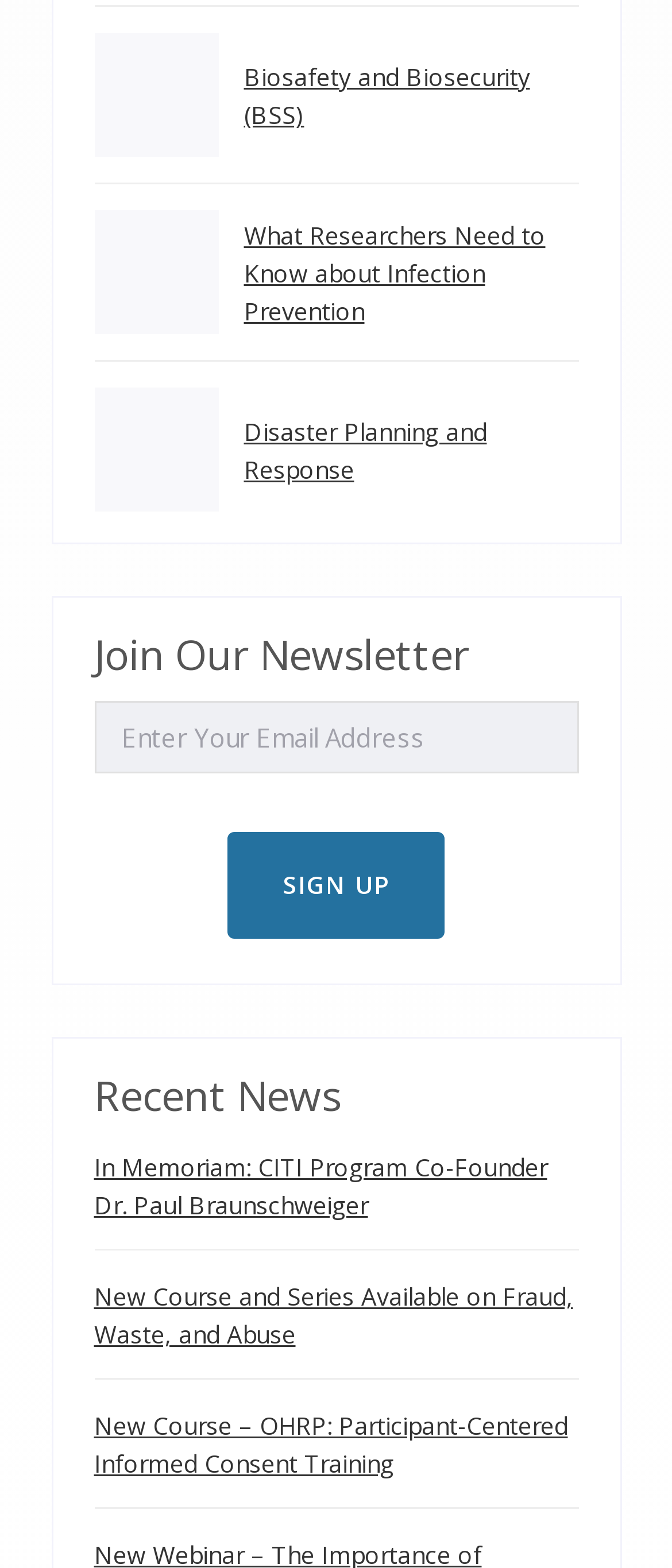Locate the bounding box coordinates of the clickable area to execute the instruction: "Read about Infection Prevention". Provide the coordinates as four float numbers between 0 and 1, represented as [left, top, right, bottom].

[0.363, 0.14, 0.812, 0.209]